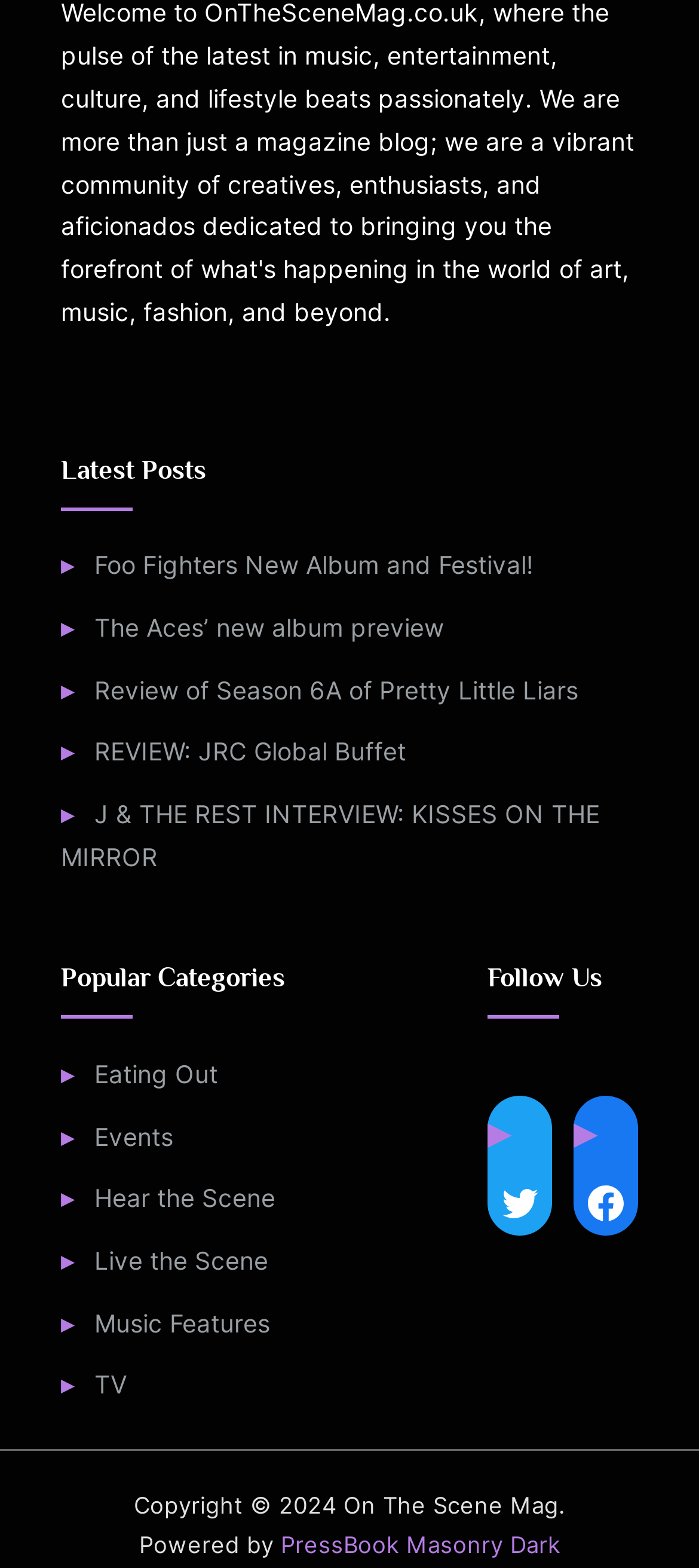How many social media platforms are listed to follow? Please answer the question using a single word or phrase based on the image.

2